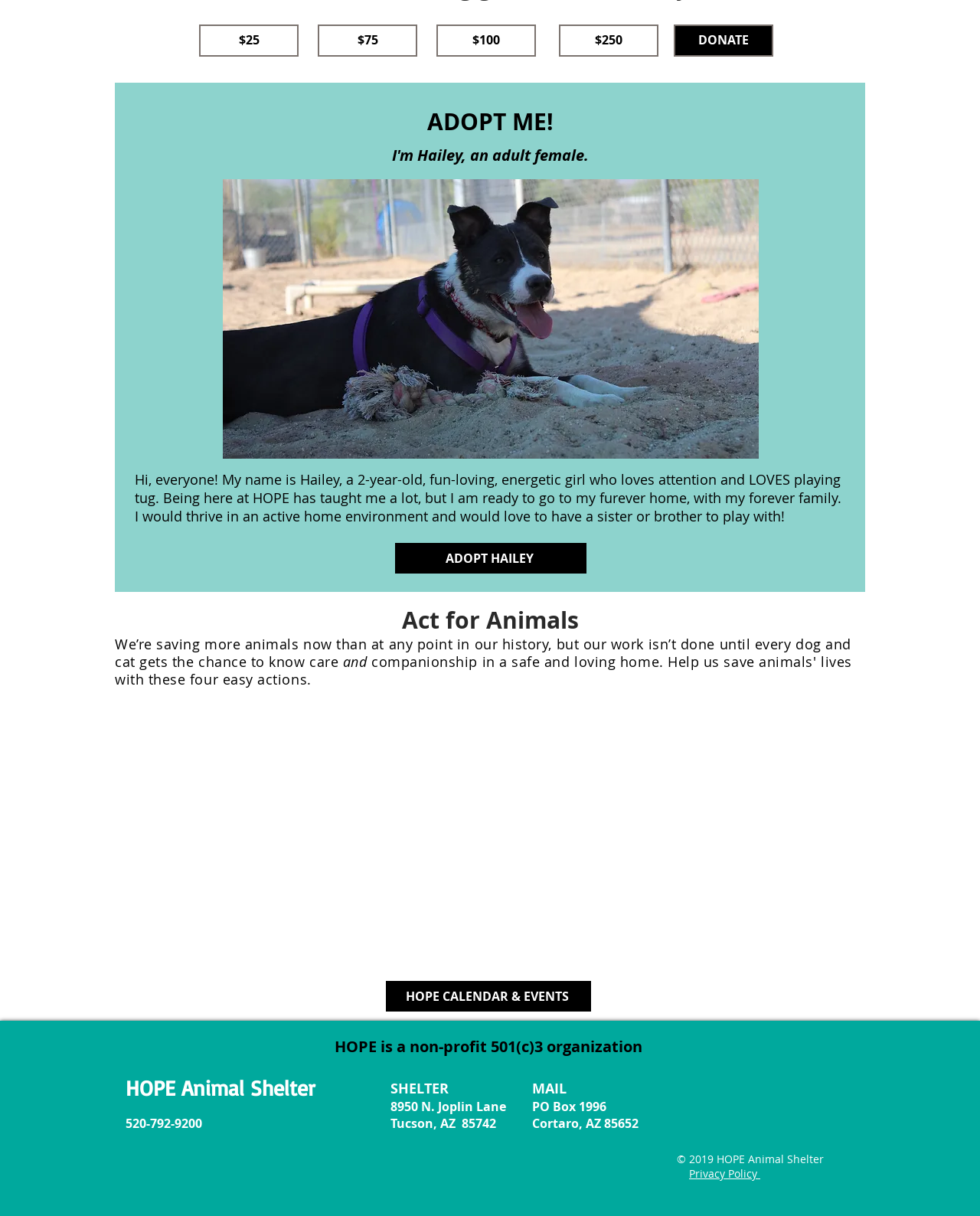Using the information shown in the image, answer the question with as much detail as possible: What is Hailey's age?

According to the StaticText element with the text 'Hi, everyone! My name is Hailey, a 2-year-old, fun-loving, energetic girl...', Hailey is 2 years old.